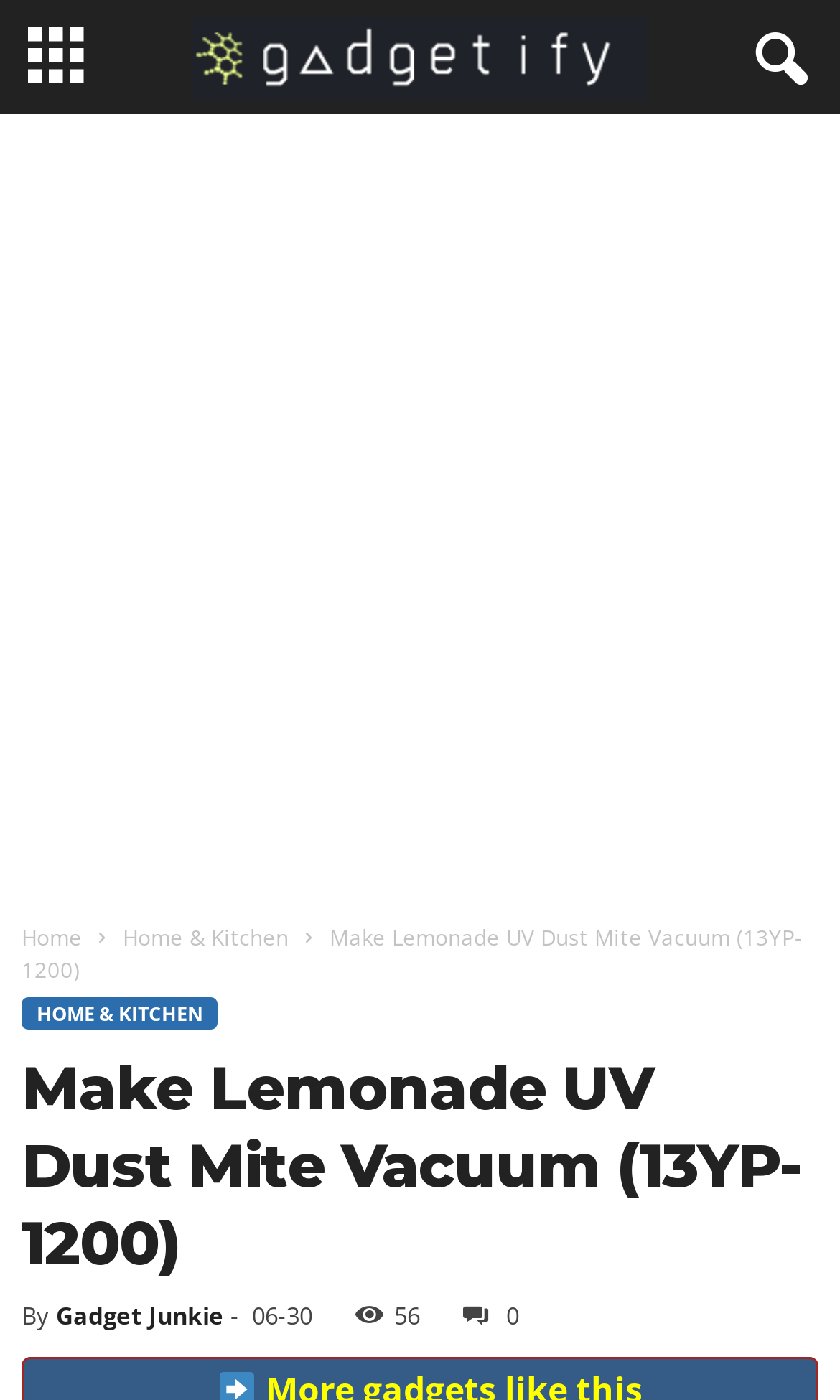Provide a brief response using a word or short phrase to this question:
What is the date of the review?

06-30